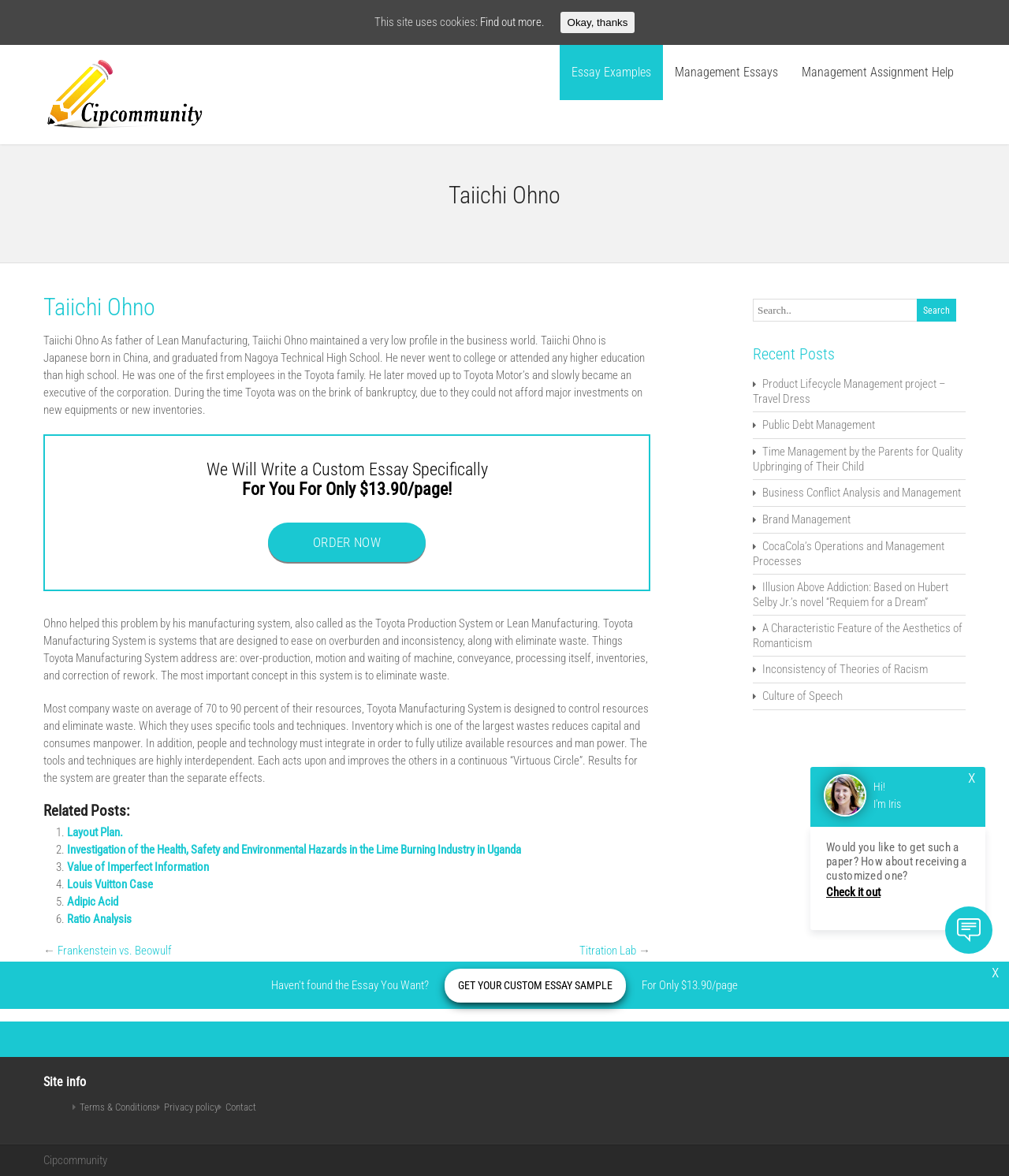Explain the webpage in detail, including its primary components.

This webpage is about Taiichi Ohno, the father of Lean Manufacturing. At the top, there is a logo and a link to "Cipcommunity" on the left, and a navigation menu with links to "Essay Examples", "Management Essays", and "Management Assignment Help" on the right. Below the navigation menu, there is a table with a heading "Taiichi Ohno" and a brief introduction to Taiichi Ohno's life and career.

The main content of the webpage is a long essay about Taiichi Ohno's contributions to Lean Manufacturing, including his manufacturing system, also known as the Toyota Production System, which aims to eliminate waste and improve efficiency. The essay is divided into several paragraphs, with headings and subheadings.

On the right side of the webpage, there is a call-to-action section with a button "ORDER NOW" and a promotional text "We Will Write a Custom Essay Specifically For You For Only $13.90/page!". Below this section, there is a list of related posts with links to other essays on various topics.

At the bottom of the webpage, there are links to recent posts, including "Product Lifecycle Management project – Travel Dress", "Public Debt Management", and others. There is also a section with links to "Terms & Conditions", "Privacy policy", and "Contact" under the heading "Site info".

Additionally, there are several images and buttons scattered throughout the webpage, including a search box and a button "Search" at the top right corner, and a section with a promotional text "Get Your Custom Essay Sample" and a link "Check it out" at the bottom.